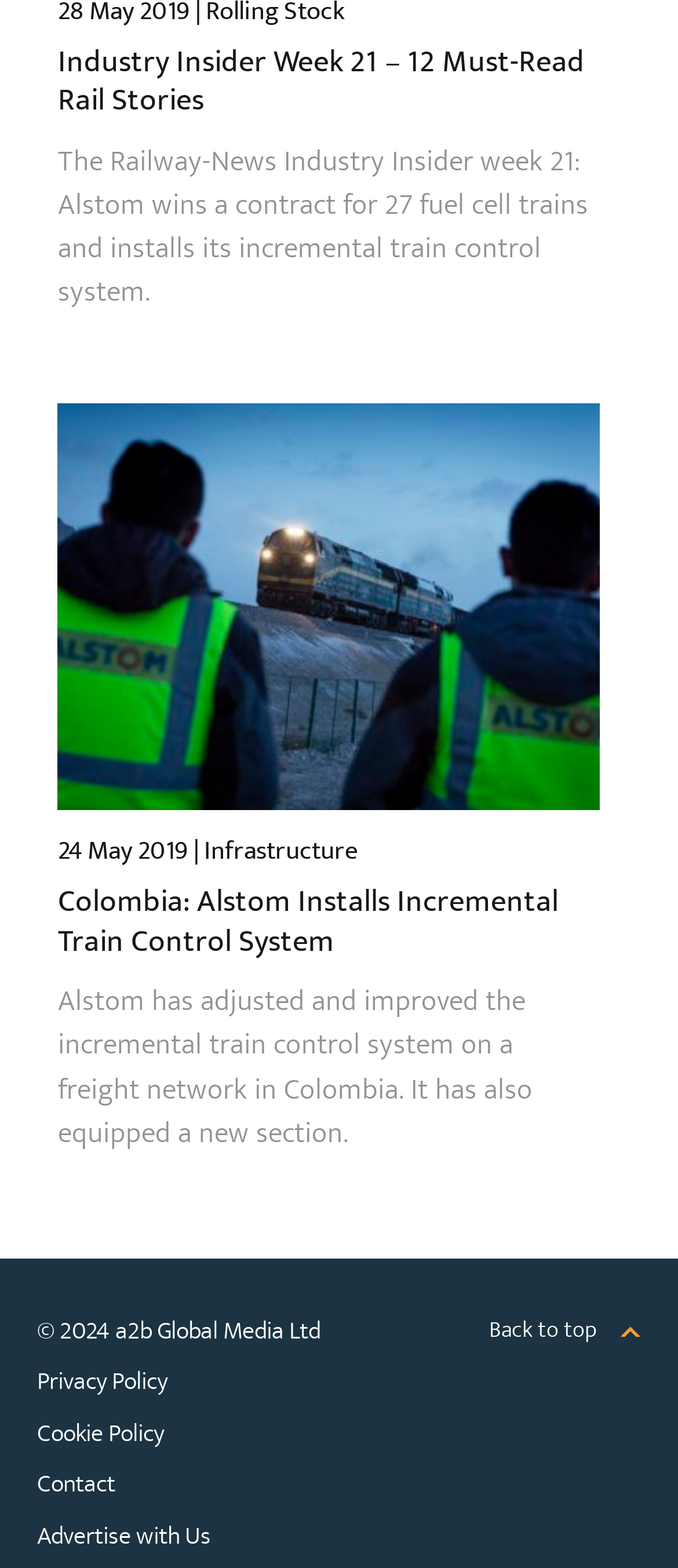Please examine the image and provide a detailed answer to the question: What is Alstom doing in Colombia?

Alstom is installing an incremental train control system on a freight network in Colombia, as mentioned in the article 'Colombia: Alstom Installs Incremental Train Control System'.